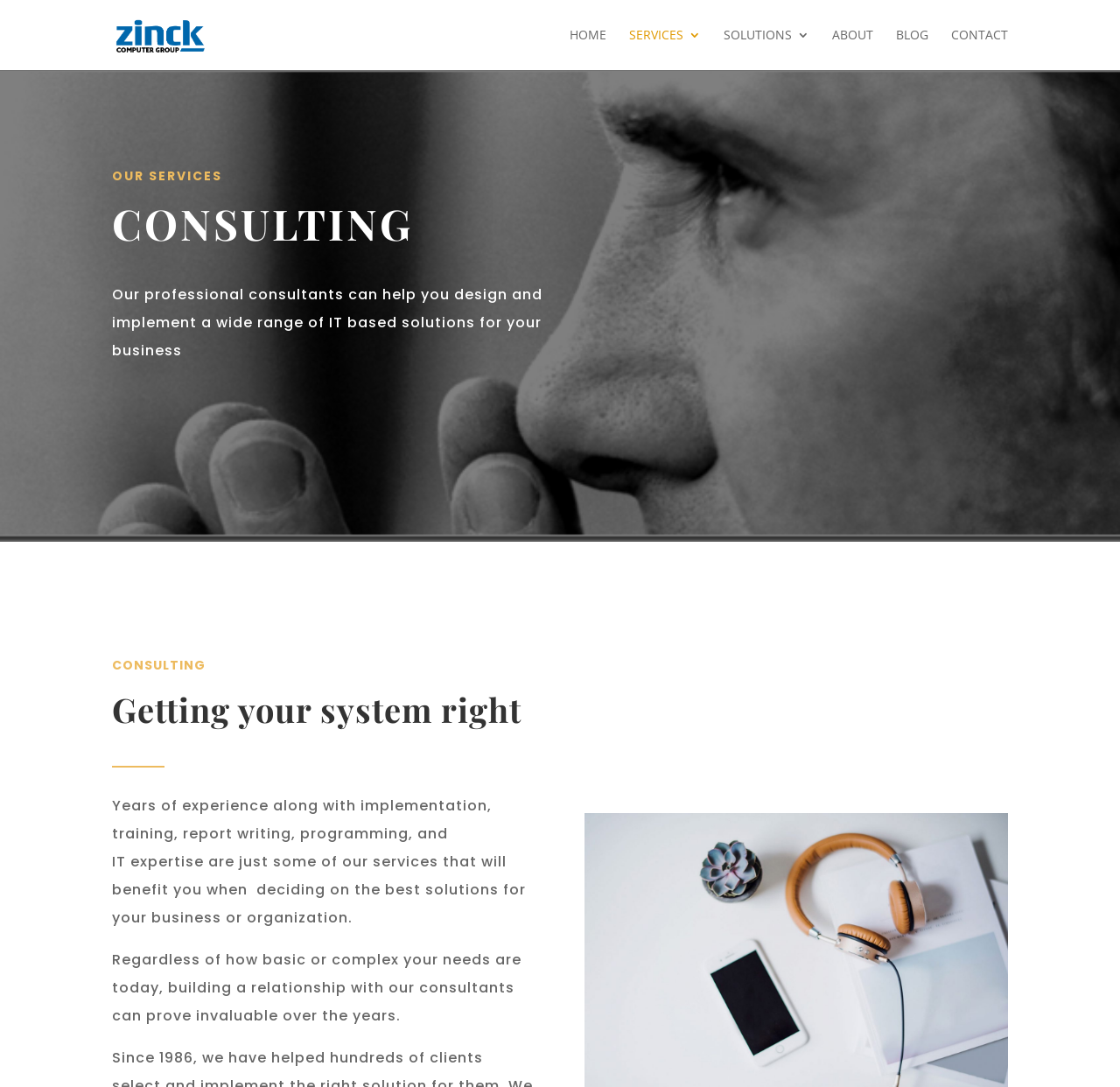Create a detailed summary of all the visual and textual information on the webpage.

The webpage is about the consulting services offered by Zinck Computer Group. At the top left, there is a logo of Zinck Computer Group, which is an image accompanied by a link with the same name. 

Below the logo, there is a navigation menu with six links: HOME, SERVICES 3, SOLUTIONS 3, ABOUT, BLOG, and CONTACT, which are aligned horizontally and evenly spaced. 

The main content of the webpage is divided into two sections. The first section has a heading "OUR SERVICES" and describes the consulting services offered by the company. It explains that their professional consultants can help design and implement a wide range of IT-based solutions for businesses. 

The second section has a heading "CONSULTING" and provides more details about the consulting services. It highlights the company's experience in implementation, training, report writing, programming, and IT expertise. The section also emphasizes the importance of building a relationship with their consultants, regardless of the complexity of the business needs.